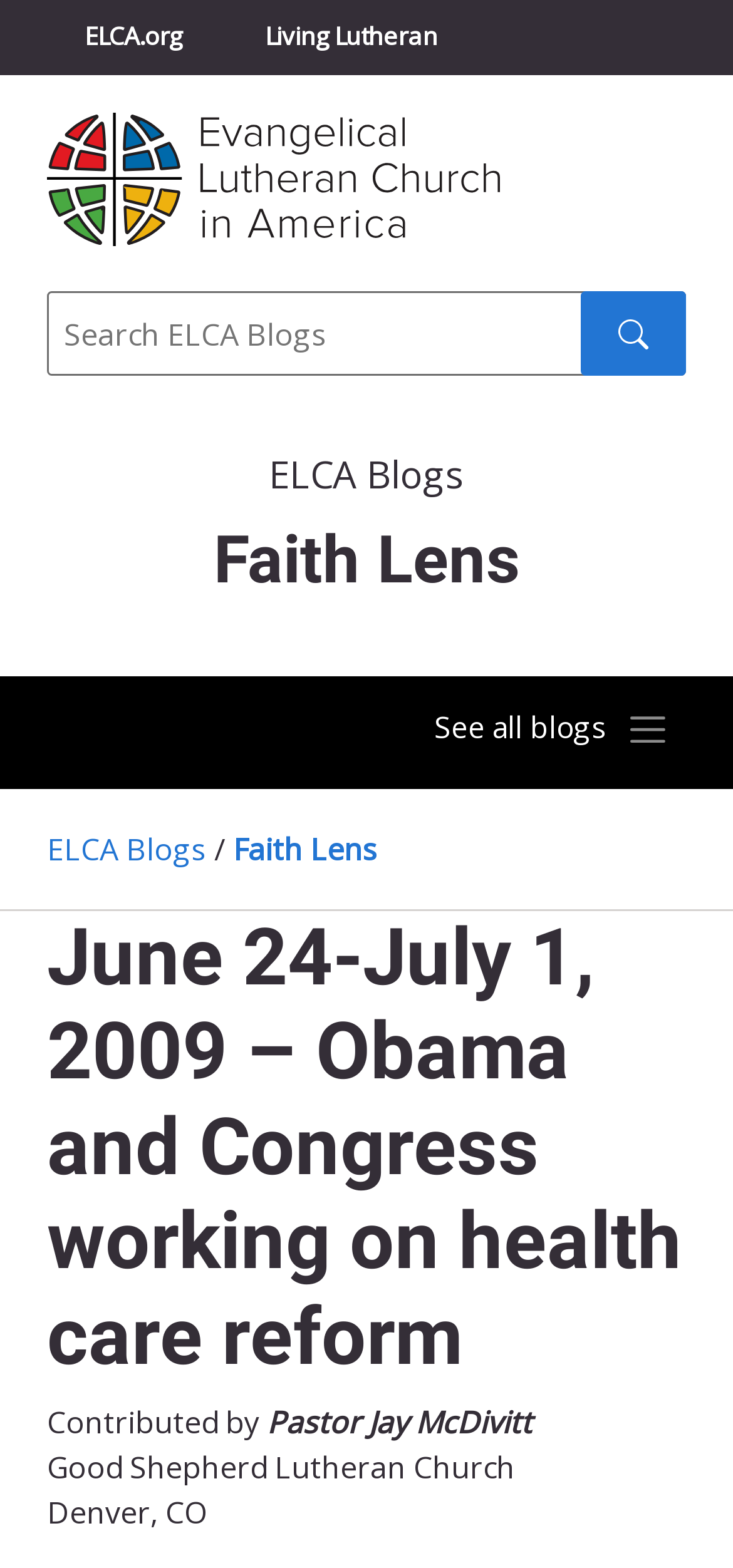Answer this question in one word or a short phrase: Where is Good Shepherd Lutheran Church located?

Denver, CO